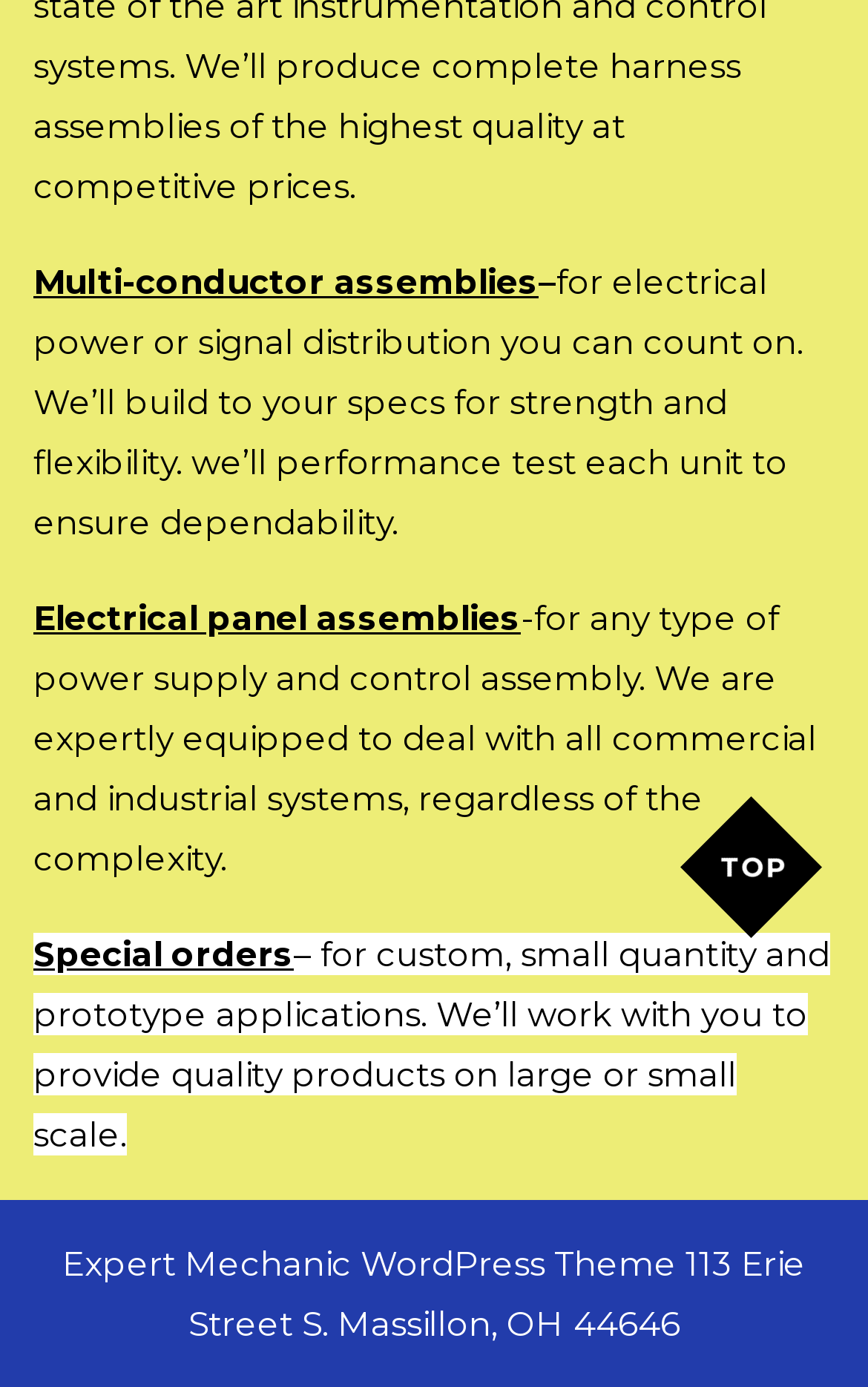Given the description Expert Mechanic WordPress Theme, predict the bounding box coordinates of the UI element. Ensure the coordinates are in the format (top-left x, top-left y, bottom-right x, bottom-right y) and all values are between 0 and 1.

[0.072, 0.896, 0.779, 0.927]